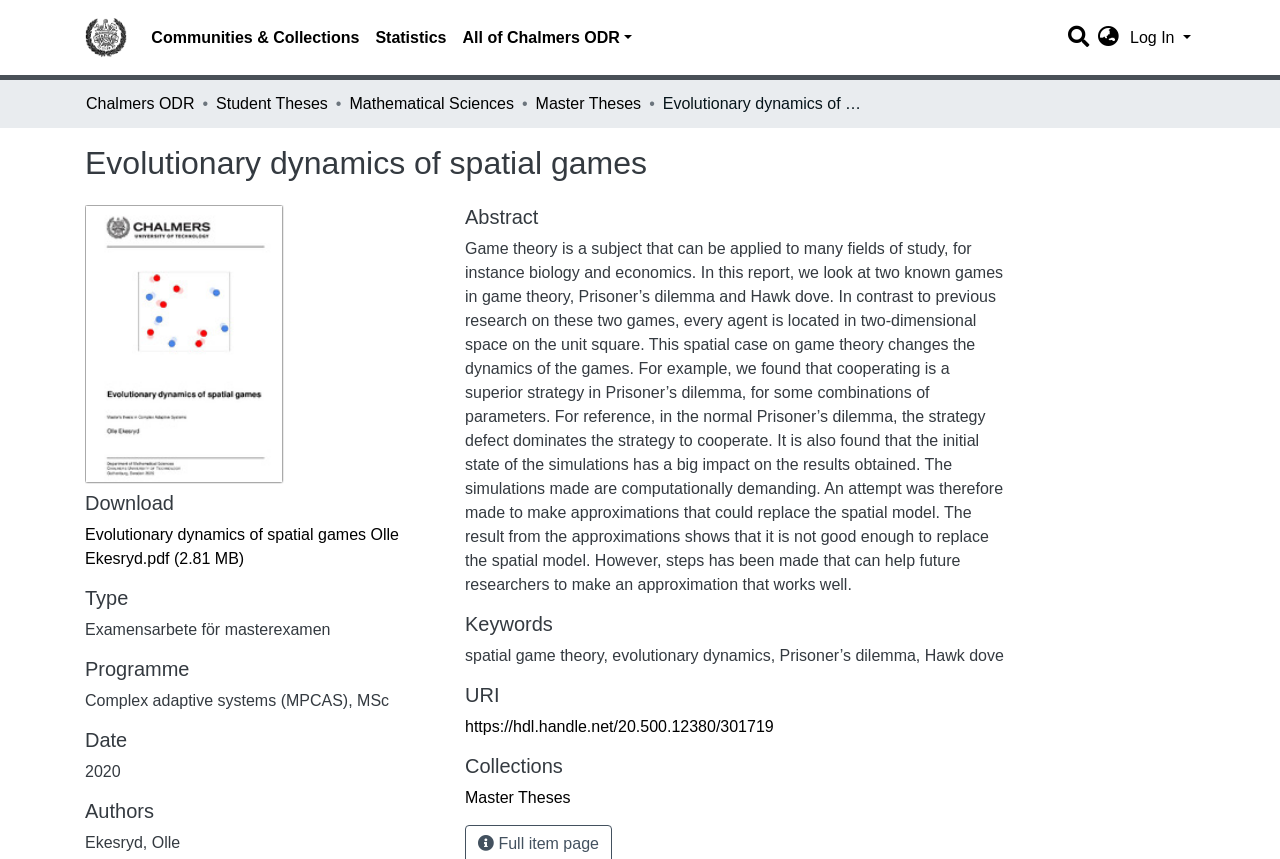Provide the bounding box coordinates of the UI element that matches the description: "Communities & Collections".

[0.112, 0.021, 0.287, 0.068]